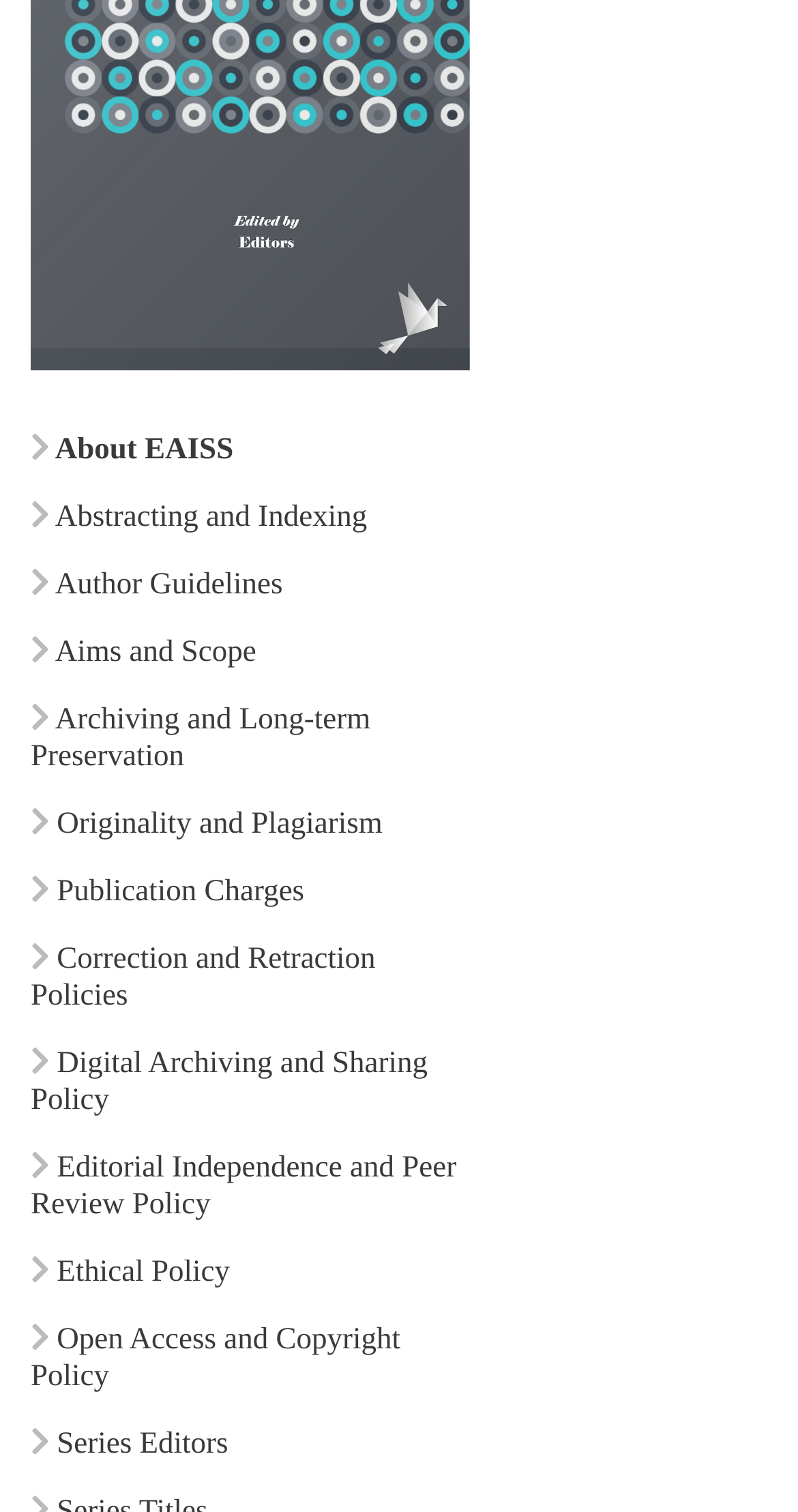Is there a link about author guidelines on the webpage?
From the image, respond using a single word or phrase.

Yes